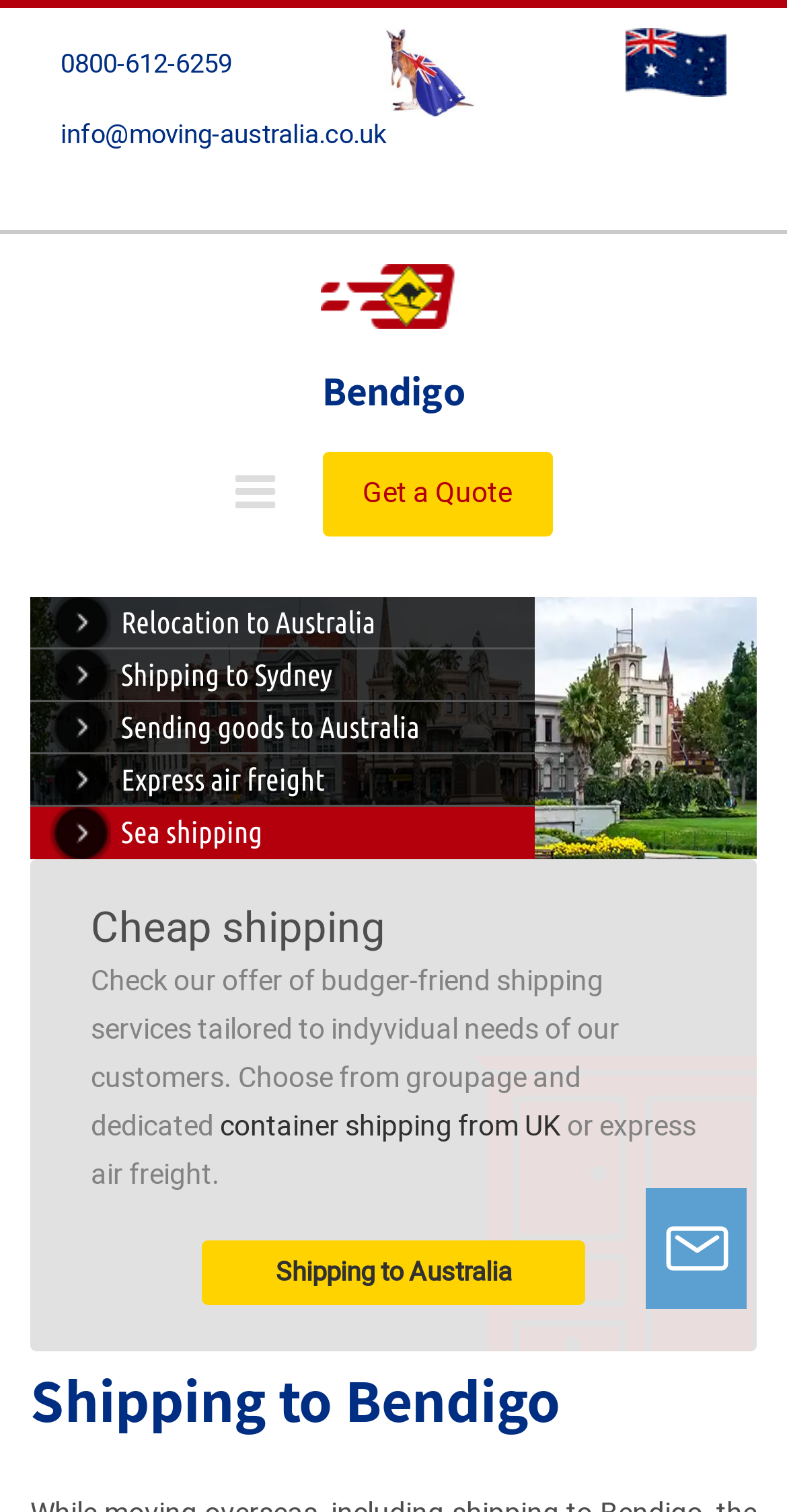Find and indicate the bounding box coordinates of the region you should select to follow the given instruction: "Add 10 pills to cart".

None